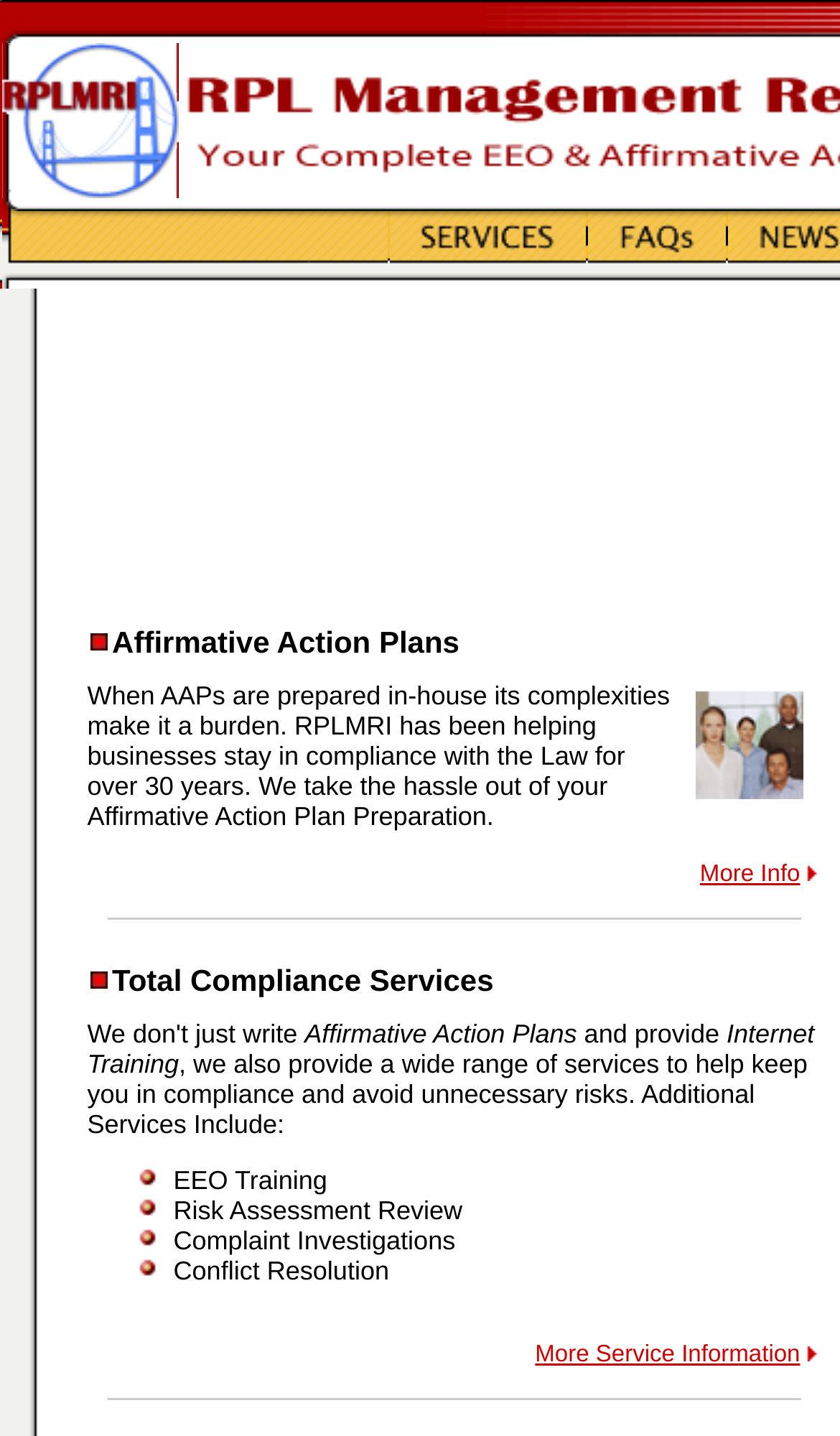What services are offered by the company?
Provide a short answer using one word or a brief phrase based on the image.

Risk Assessment Review, Complaint Investigations, Conflict Resolution